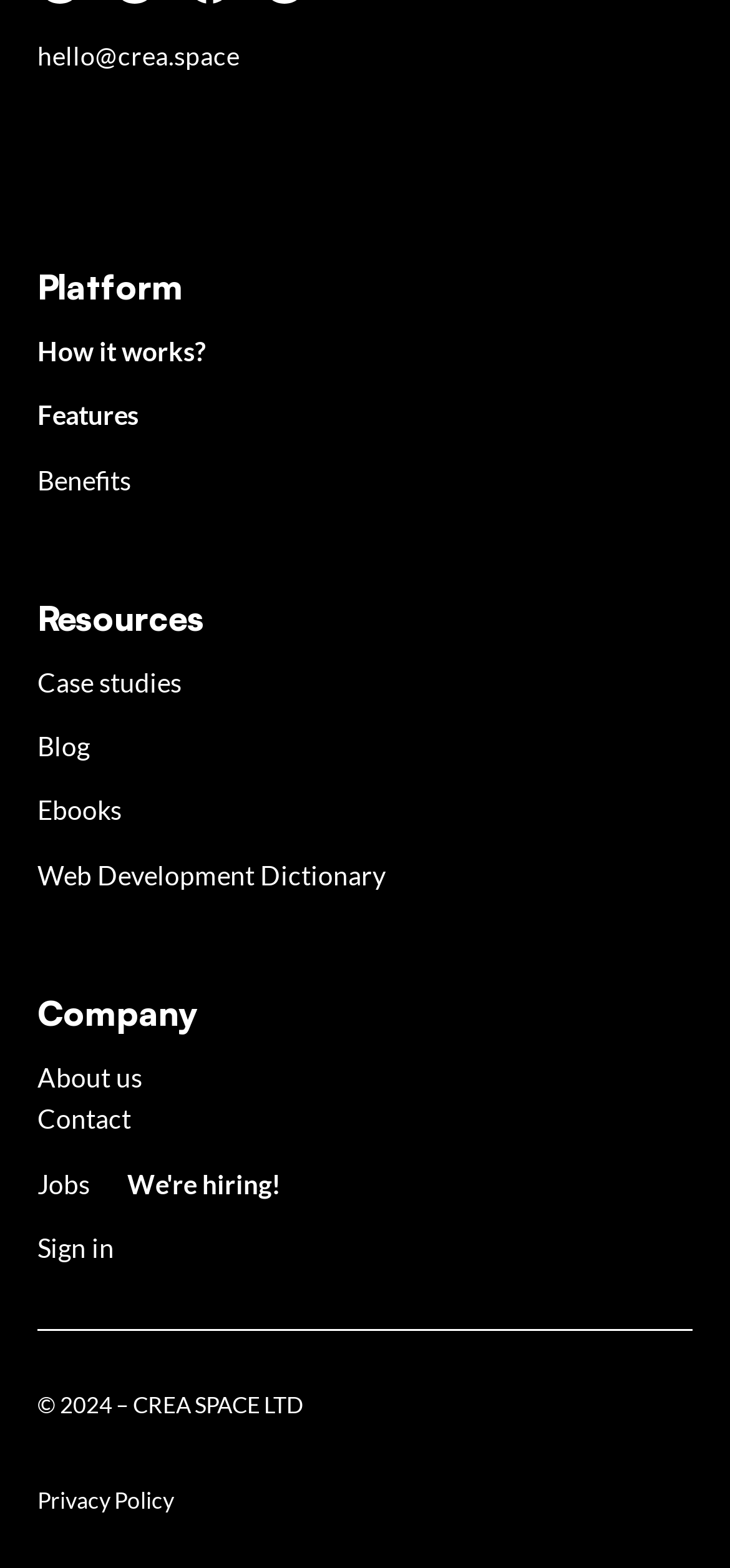Please reply to the following question using a single word or phrase: 
What is the last link in the 'Company' section?

Jobs